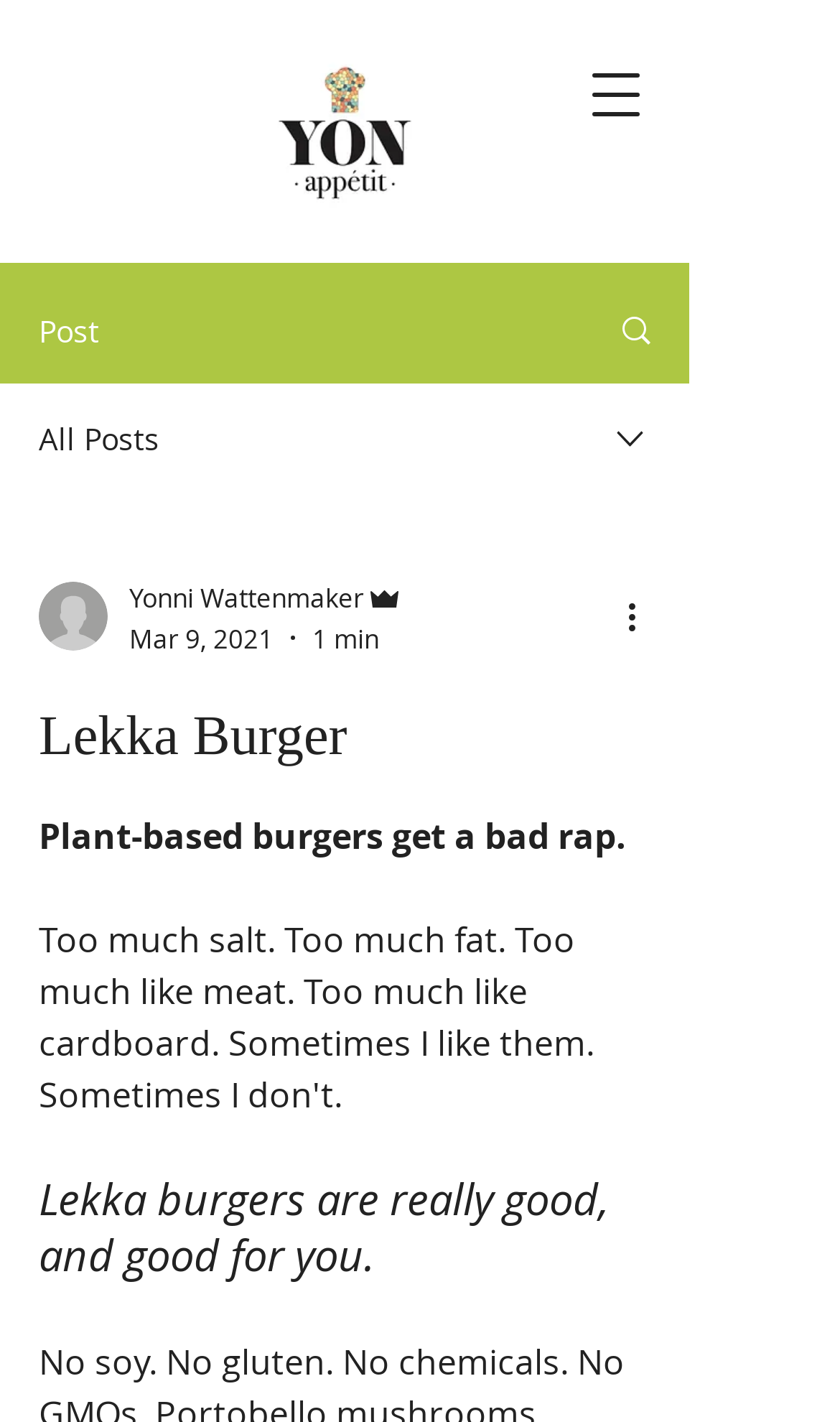What is the image above the navigation menu?
Look at the image and answer the question using a single word or phrase.

yonappetit.jpg